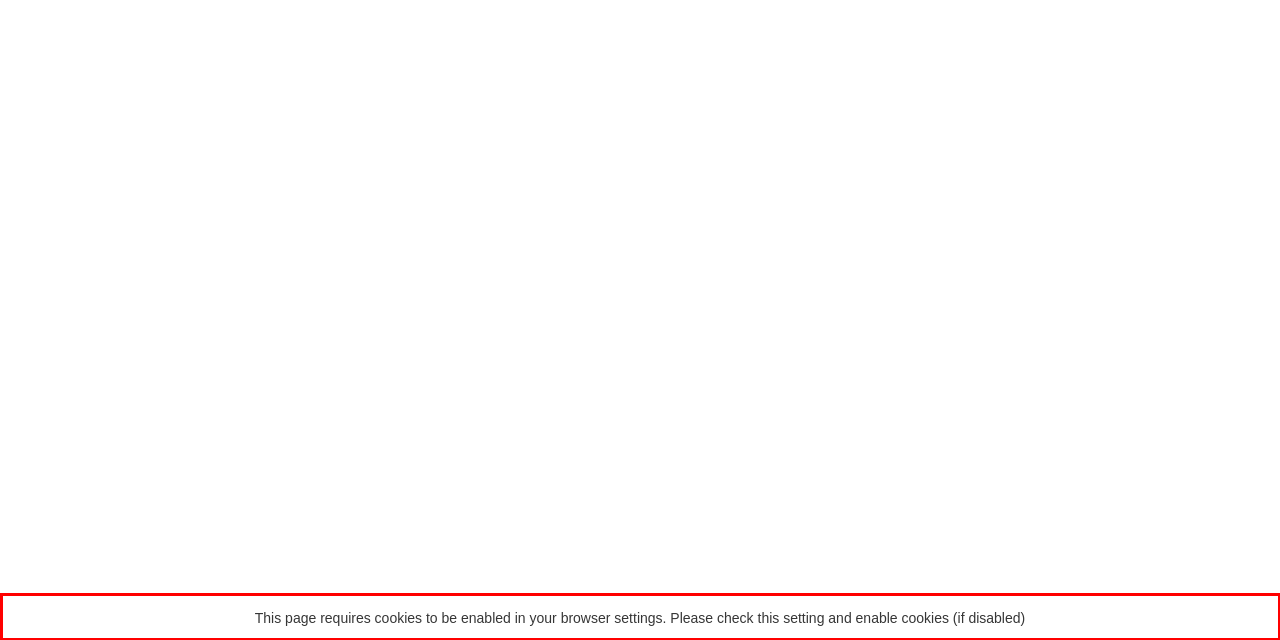Within the screenshot of a webpage, identify the red bounding box and perform OCR to capture the text content it contains.

This page requires cookies to be enabled in your browser settings. Please check this setting and enable cookies (if disabled)